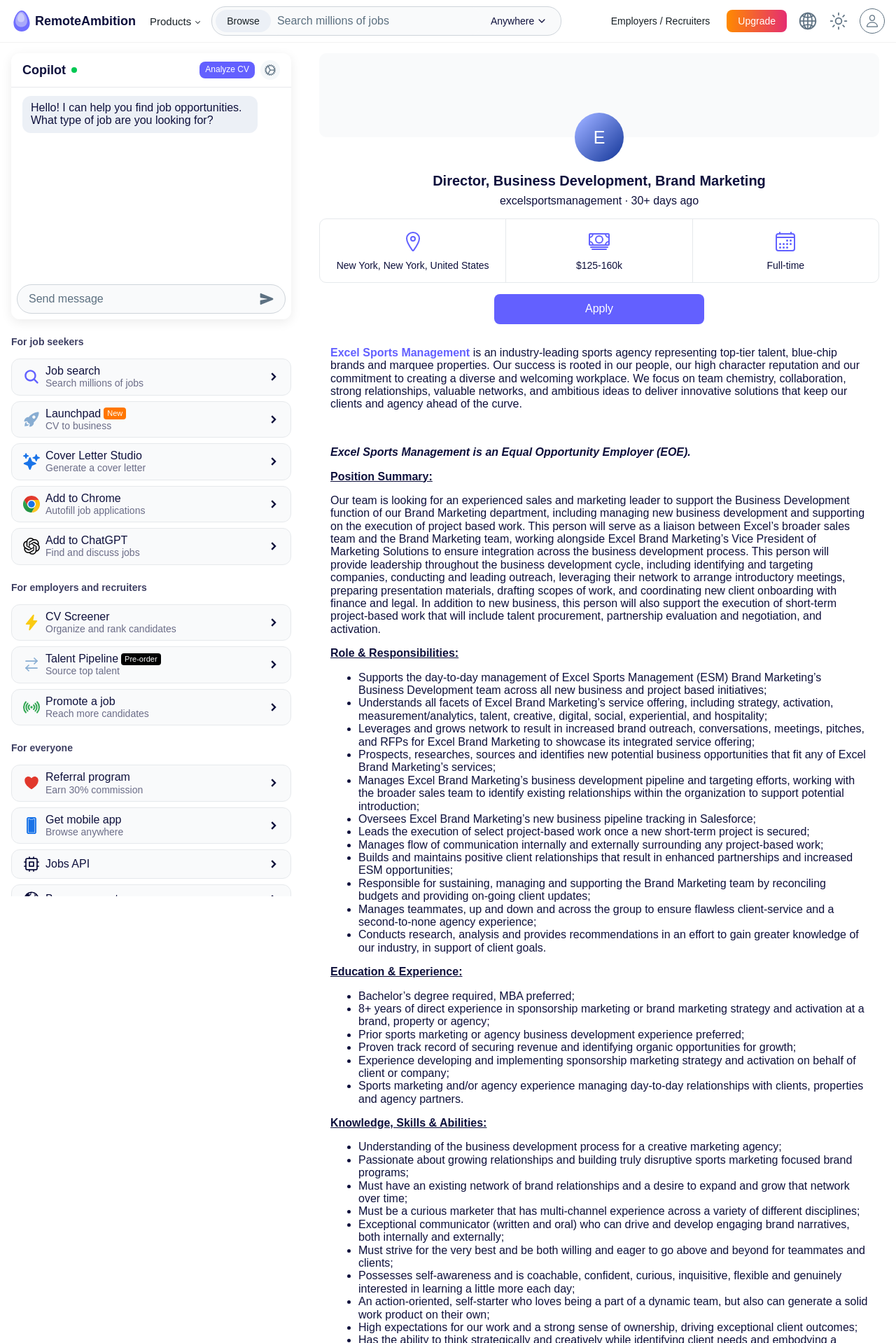Find the bounding box coordinates of the element to click in order to complete the given instruction: "Send a message."

[0.02, 0.212, 0.277, 0.233]